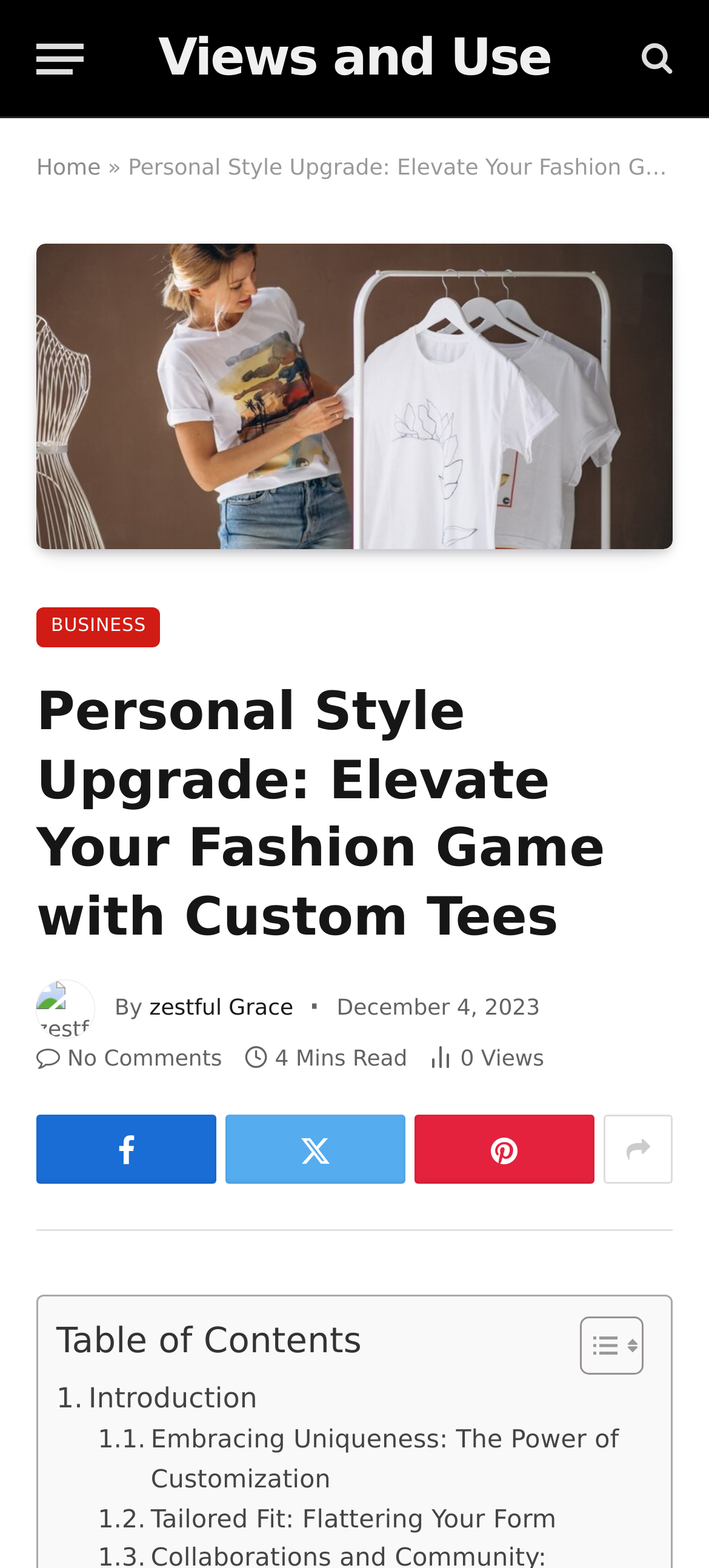Please find the bounding box coordinates in the format (top-left x, top-left y, bottom-right x, bottom-right y) for the given element description. Ensure the coordinates are floating point numbers between 0 and 1. Description: Views and Use

[0.223, 0.013, 0.777, 0.061]